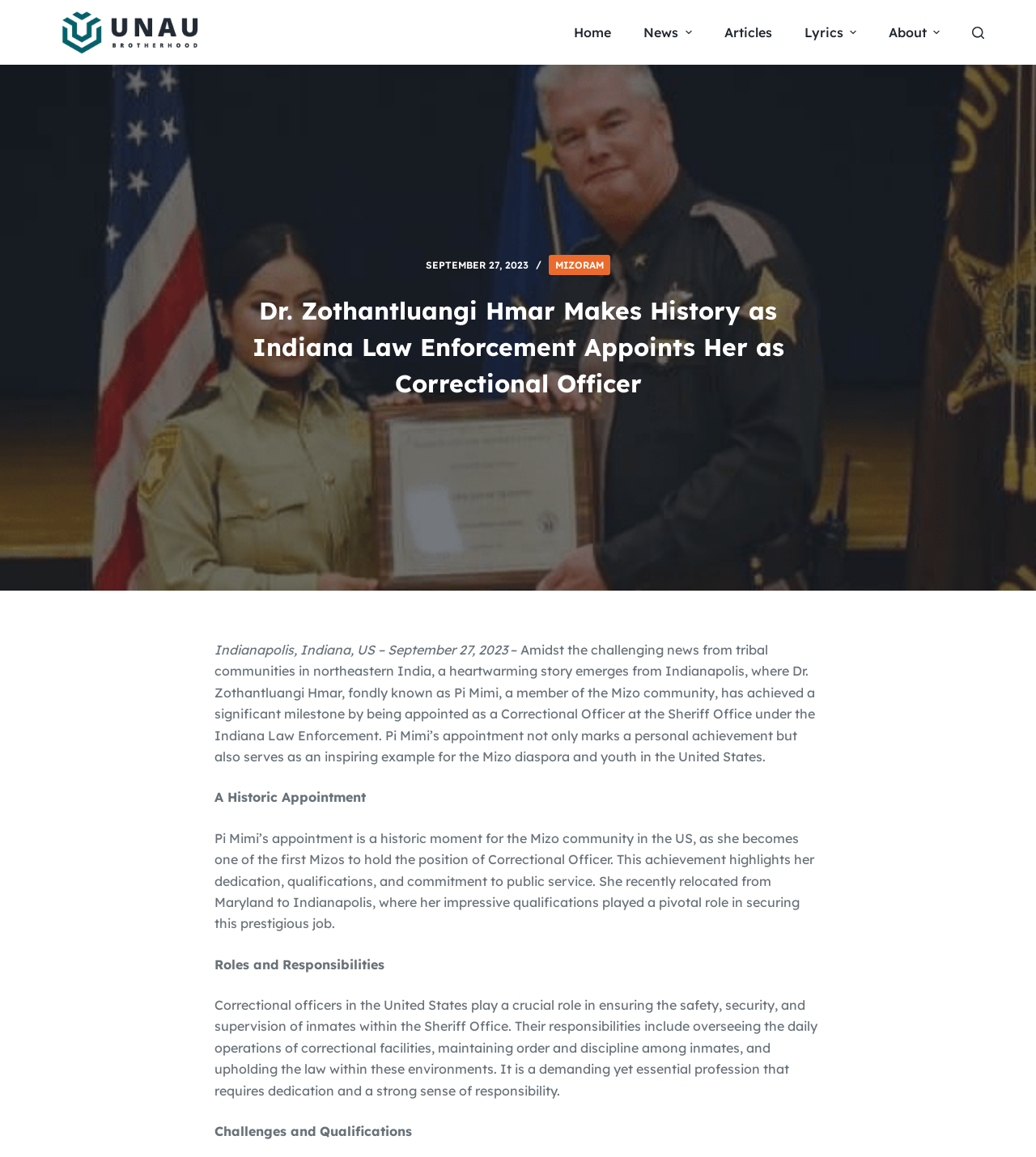Using details from the image, please answer the following question comprehensively:
What is the name of the community Dr. Zothantluangi Hmar belongs to?

The webpage mentions that Dr. Zothantluangi Hmar, fondly known as Pi Mimi, is a member of the Mizo community, and her appointment as a Correctional Officer is a historic moment for the Mizo community in the US.